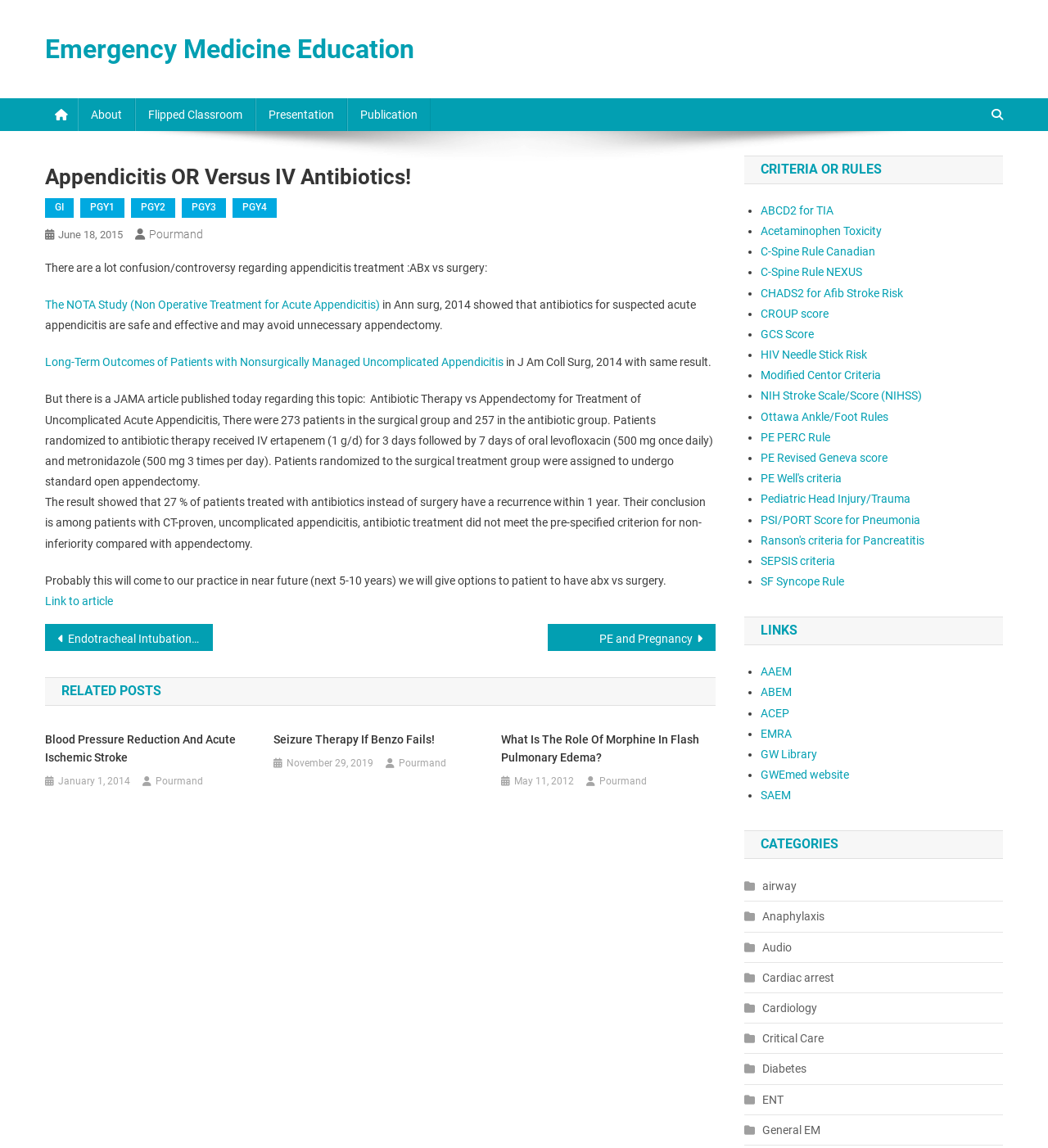What is the topic of the article?
Can you offer a detailed and complete answer to this question?

The topic of the article can be determined by reading the heading 'Appendicitis OR Versus IV Antibiotics!' and the subsequent text, which discusses the treatment options for appendicitis.